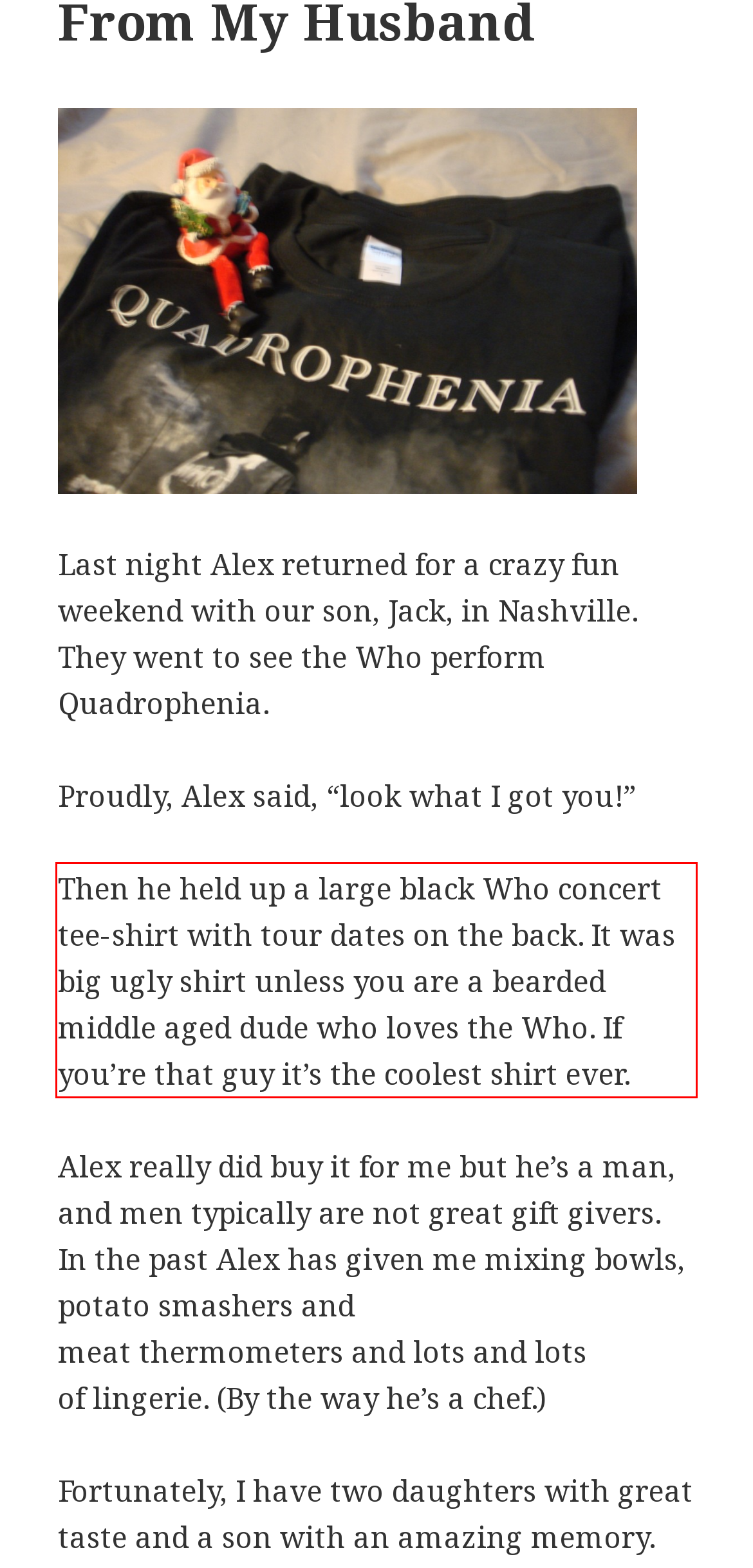Please recognize and transcribe the text located inside the red bounding box in the webpage image.

Then he held up a large black Who concert tee-shirt with tour dates on the back. It was big ugly shirt unless you are a bearded middle aged dude who loves the Who. If you’re that guy it’s the coolest shirt ever.